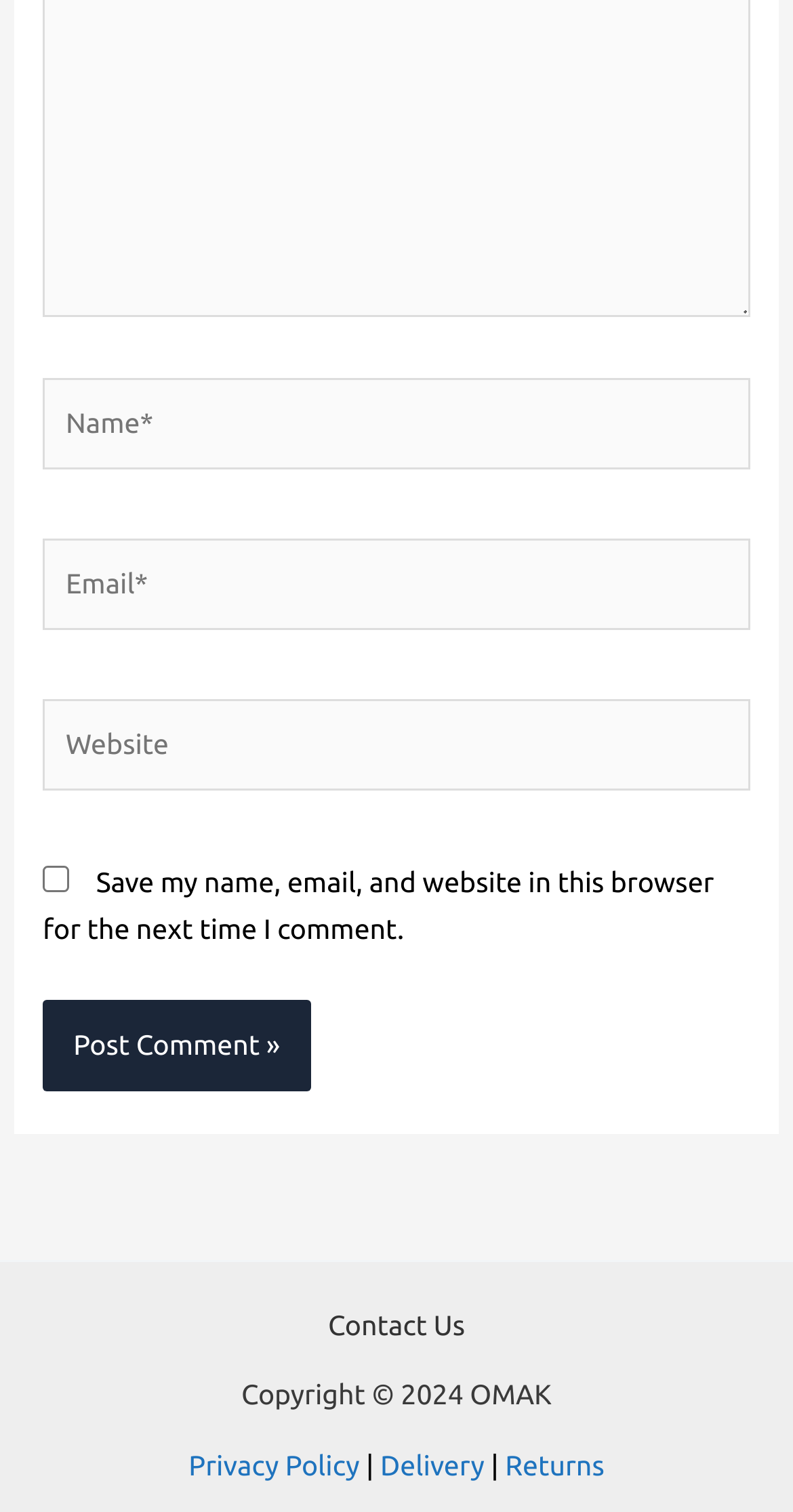Identify the coordinates of the bounding box for the element that must be clicked to accomplish the instruction: "Enter your name".

[0.054, 0.25, 0.946, 0.311]